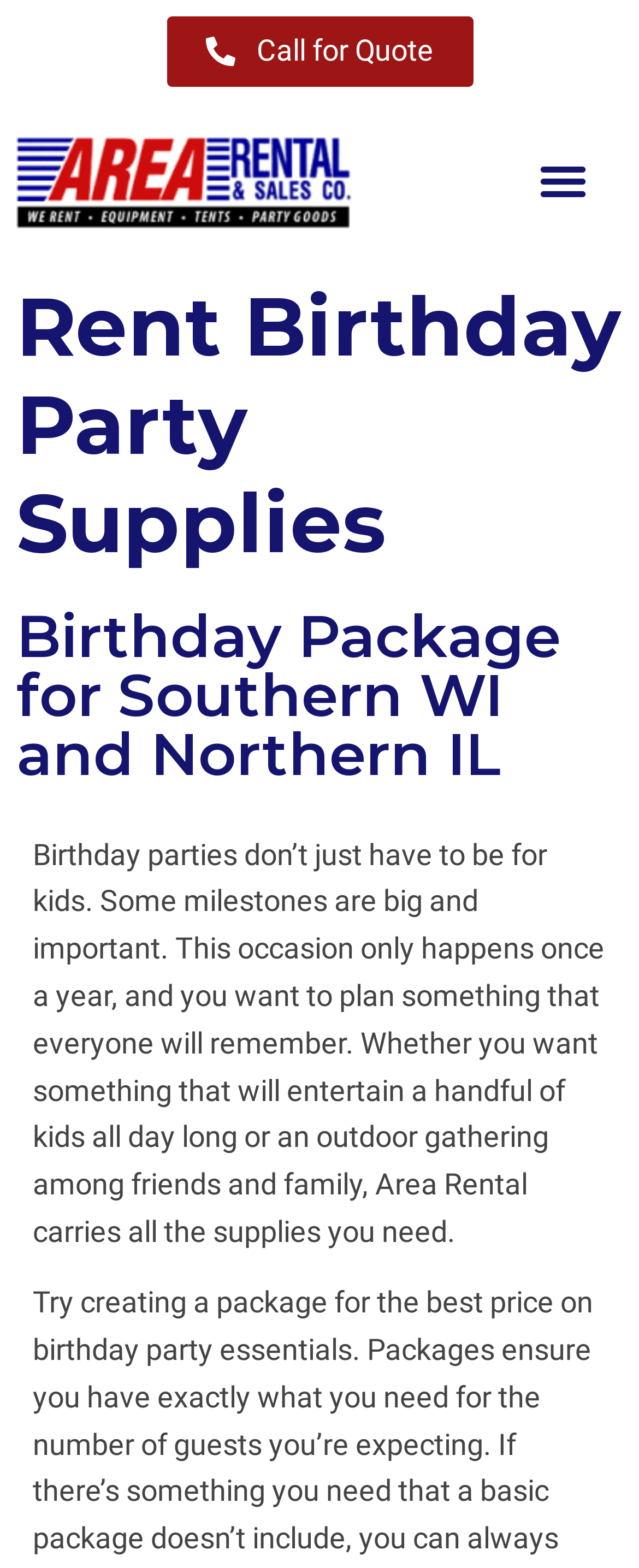Please examine the image and answer the question with a detailed explanation:
What type of occasions can Area Rental supplies be used for?

The webpage text mentions 'Some milestones are big and important' and 'an outdoor gathering among friends and family', suggesting that Area Rental's supplies can be used for milestone celebrations and outdoor gatherings.